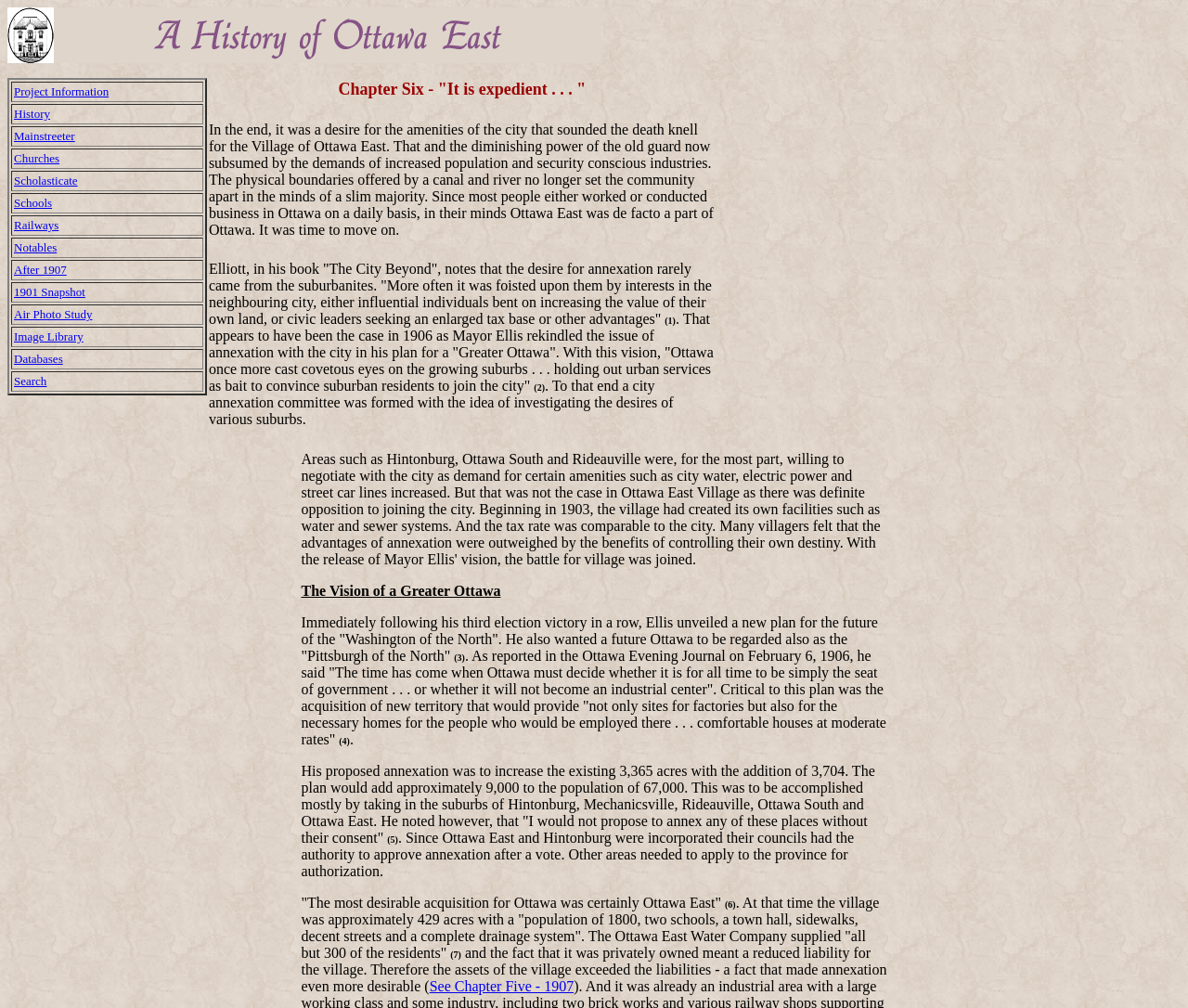Find and provide the bounding box coordinates for the UI element described here: "Air Photo Study". The coordinates should be given as four float numbers between 0 and 1: [left, top, right, bottom].

[0.012, 0.305, 0.078, 0.319]